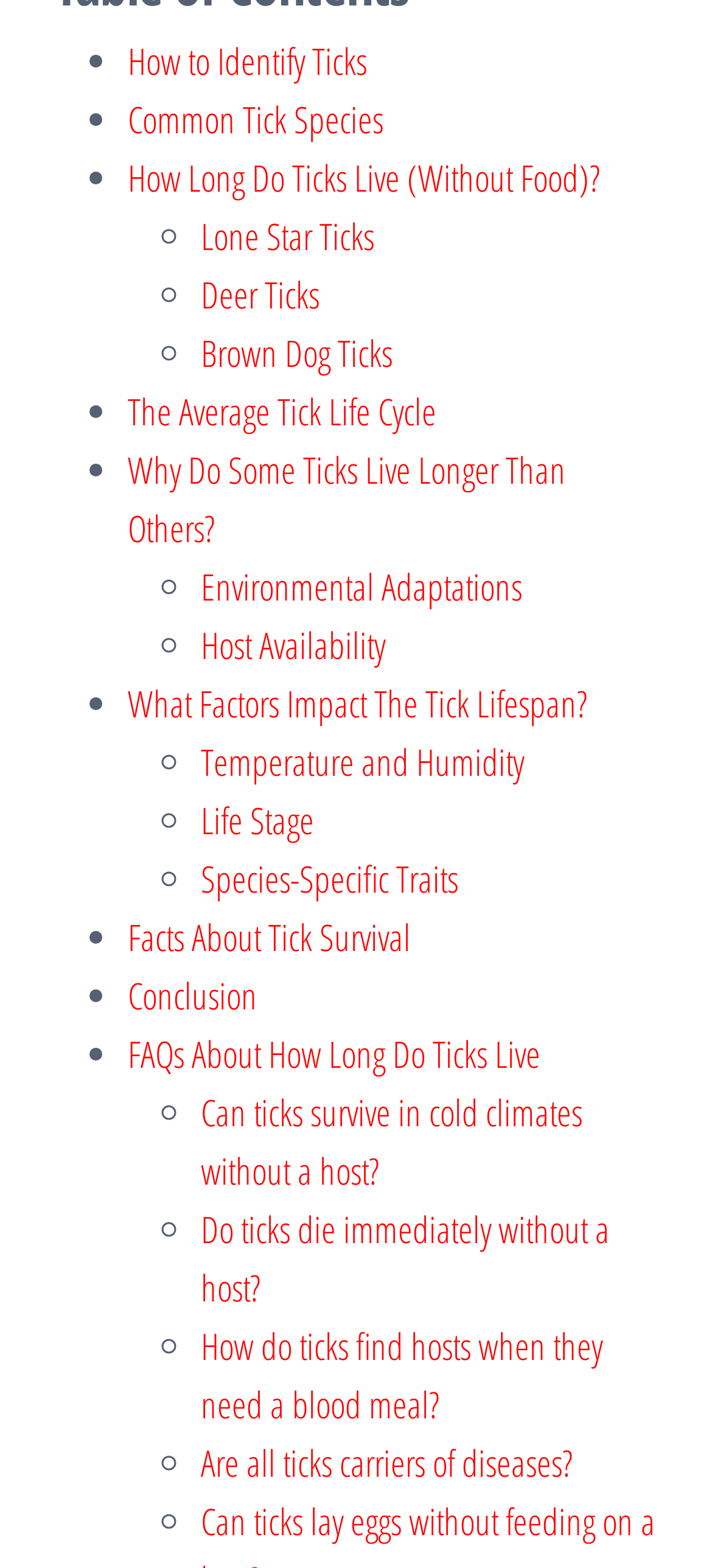Are all ticks carriers of diseases?
Using the visual information from the image, give a one-word or short-phrase answer.

Arе all ticks carriеrs of disеasеs?